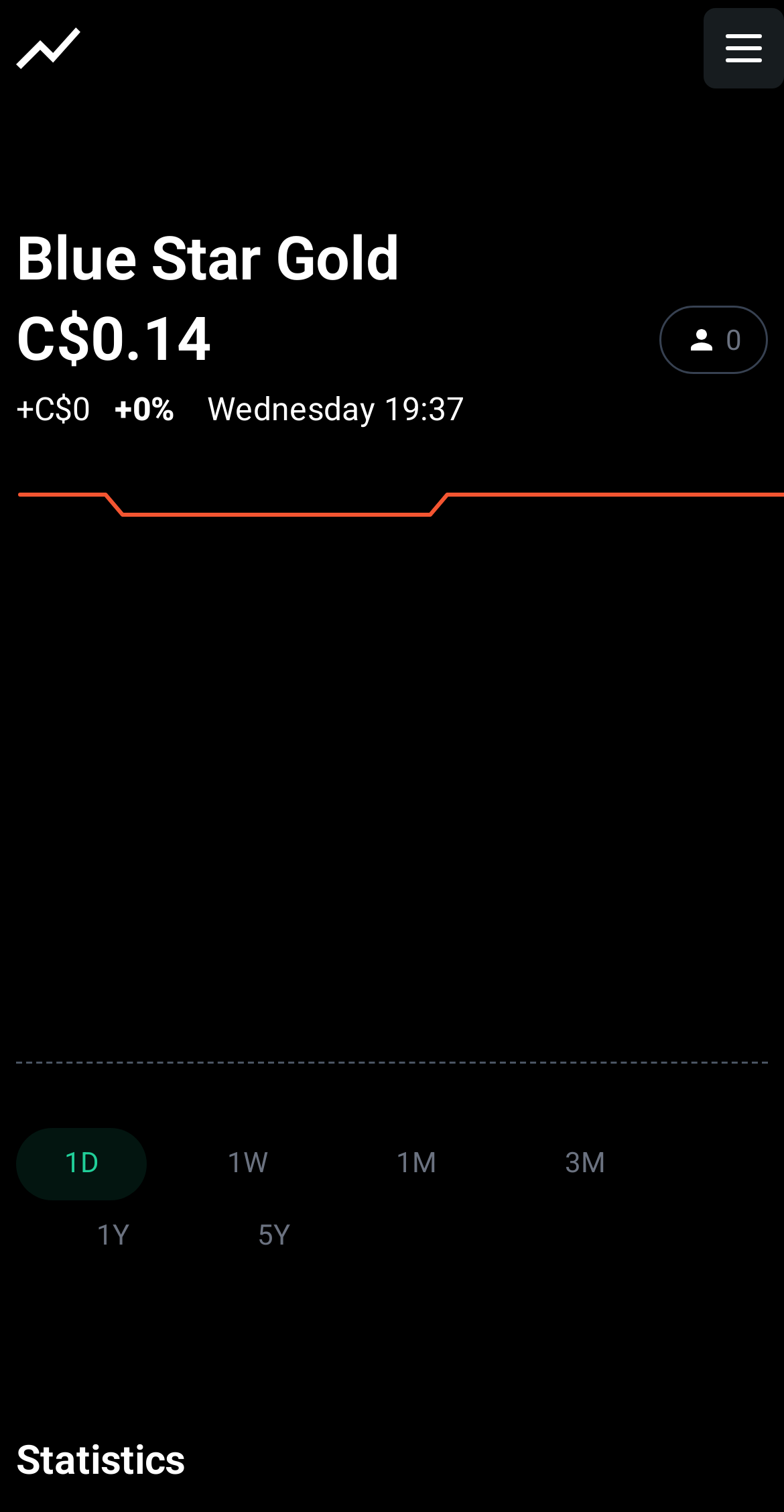Identify and provide the bounding box for the element described by: "1W".

[0.228, 0.746, 0.403, 0.794]